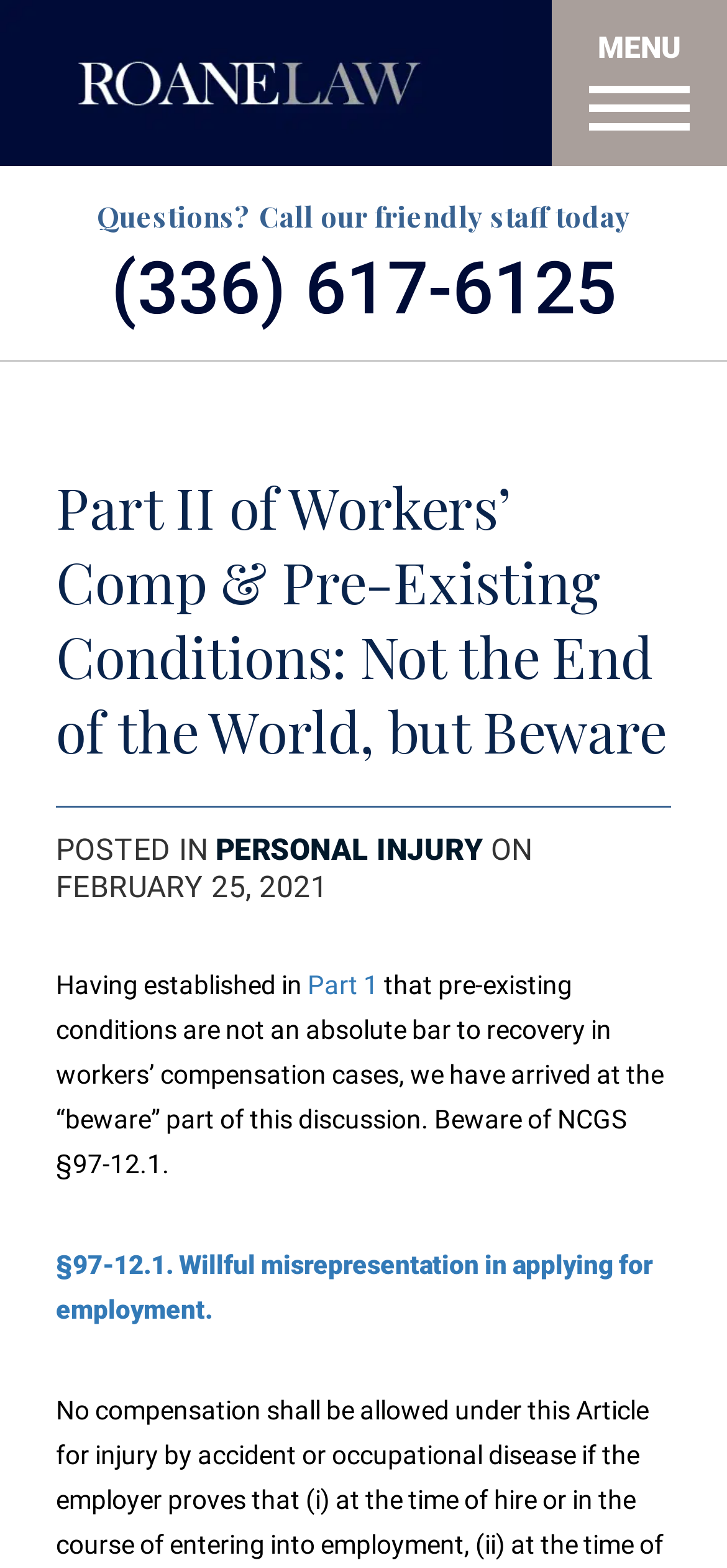Please identify the primary heading on the webpage and return its text.

Part II of Workers’ Comp & Pre-Existing Conditions: Not the End of the World, but Beware